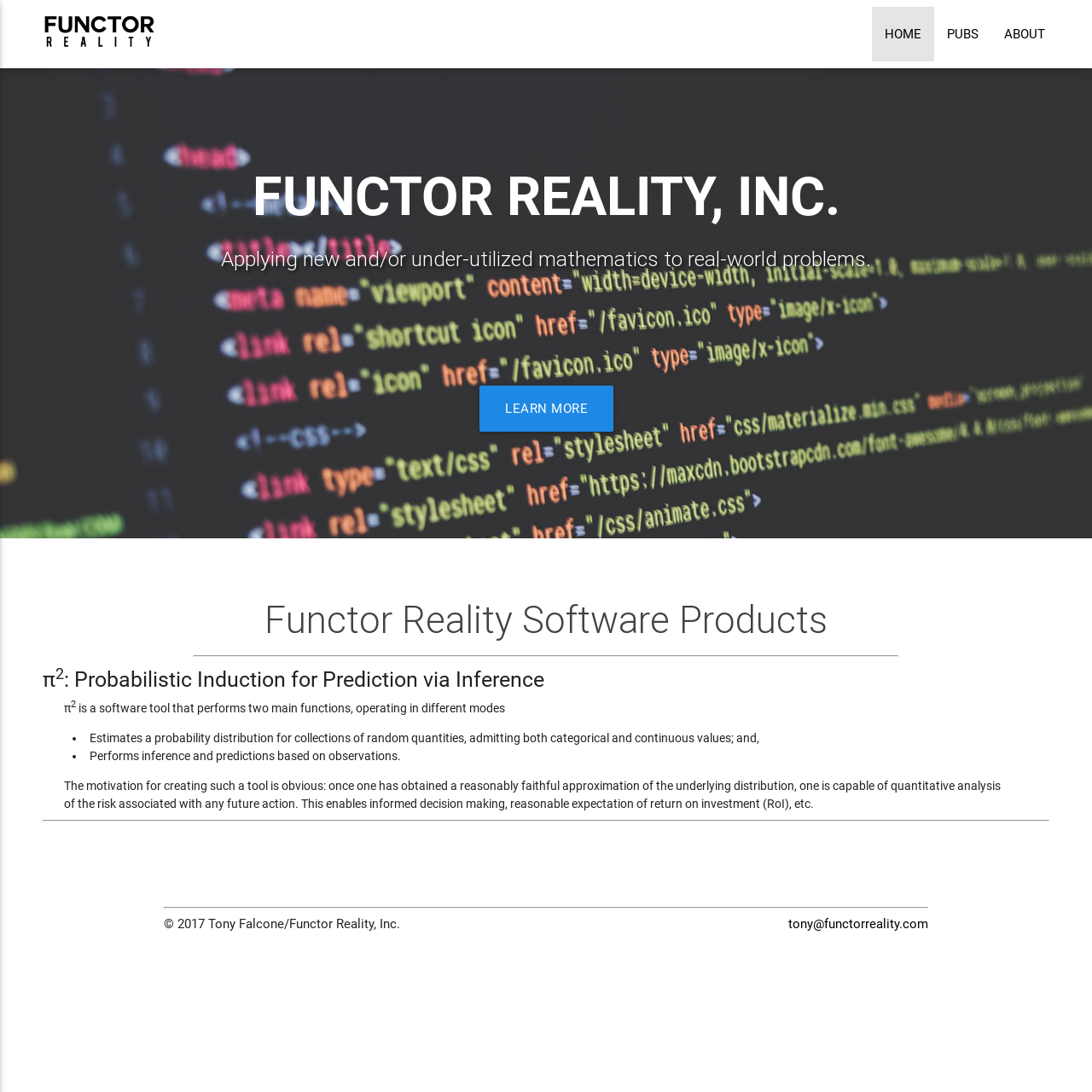Provide a single word or phrase answer to the question: 
What is the email address of the website owner?

tony@functorreality.com